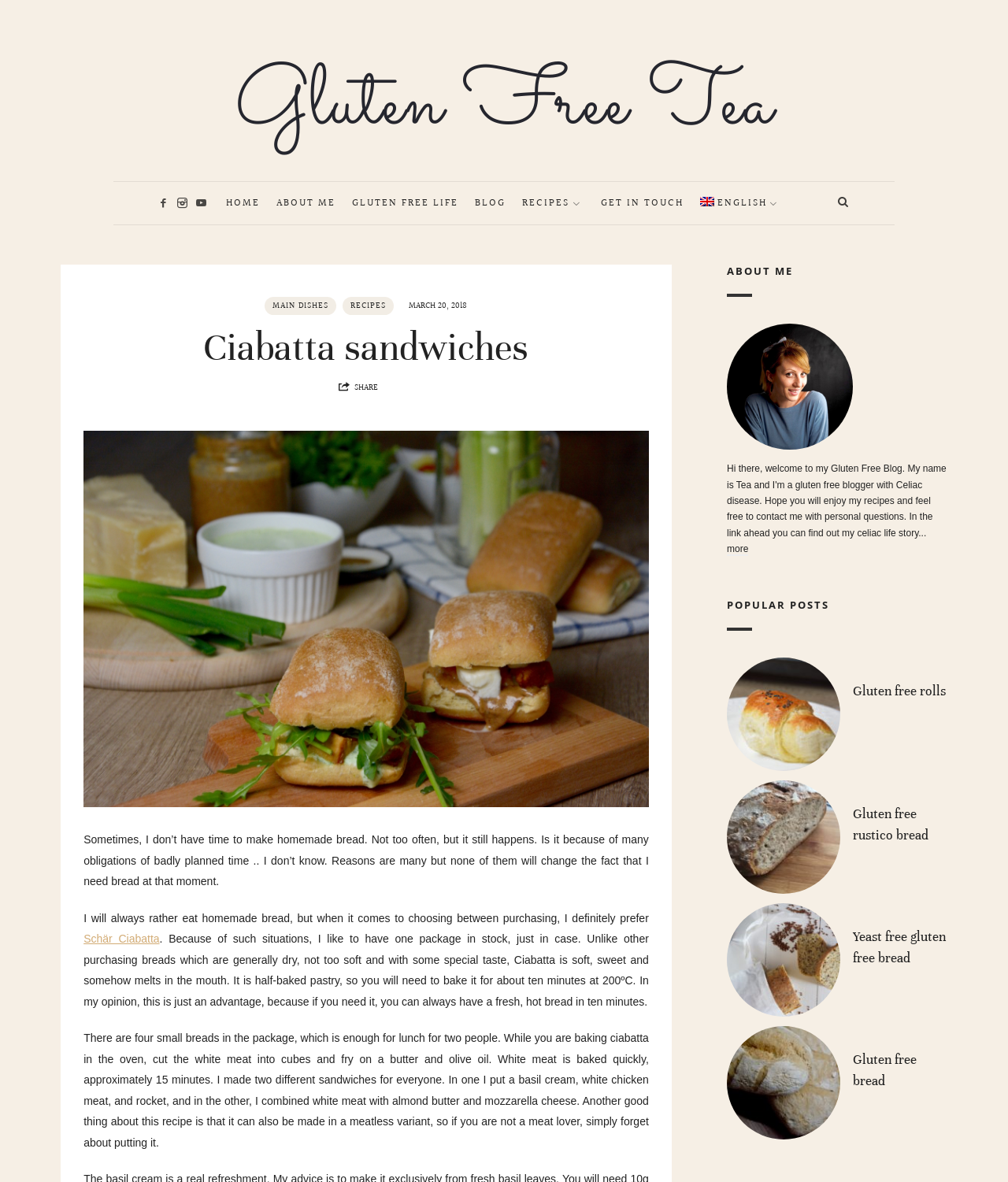Use one word or a short phrase to answer the question provided: 
What is the name of the blog?

Gluten Free Tea